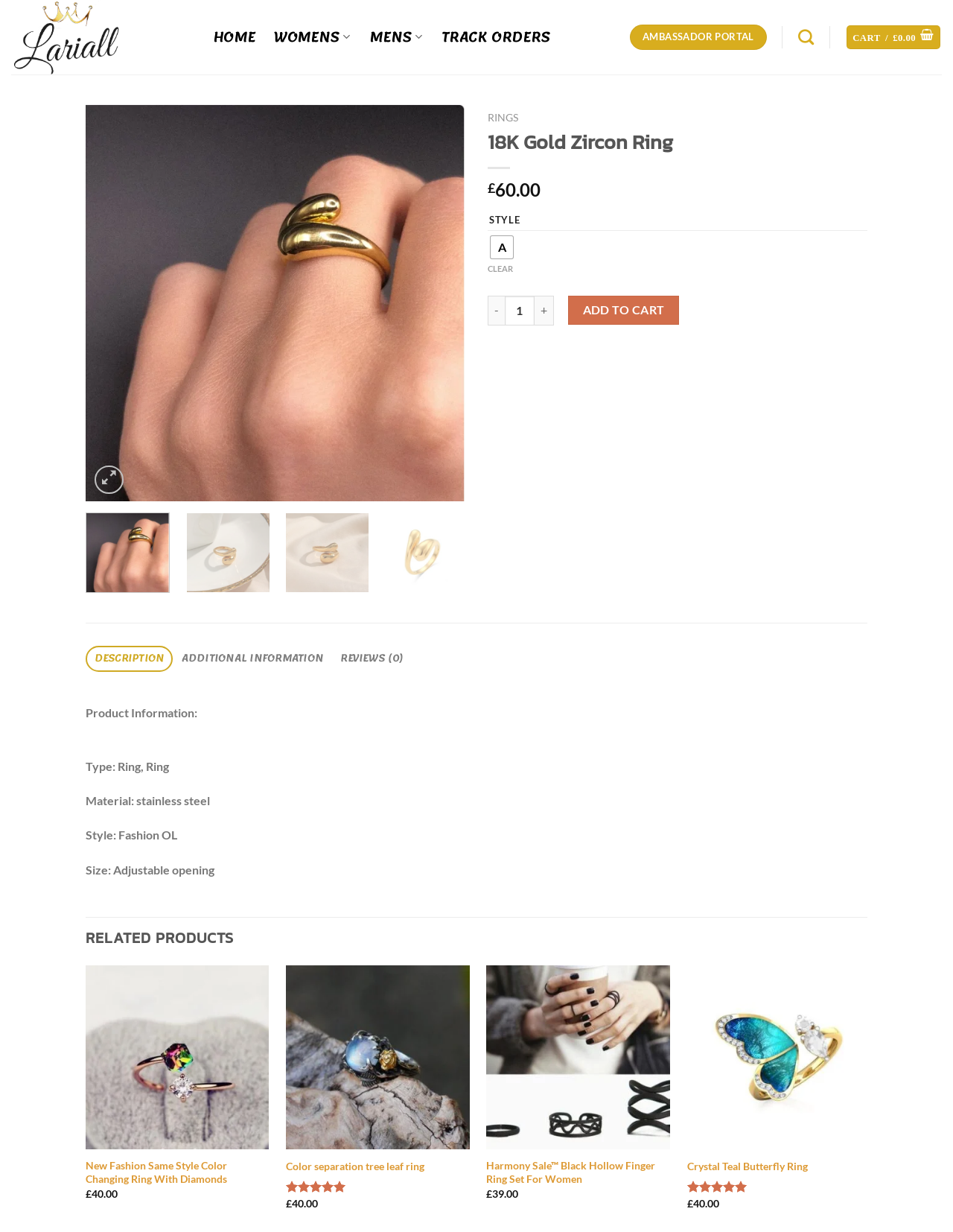Please provide a short answer using a single word or phrase for the question:
How many reviews are there for this product?

0